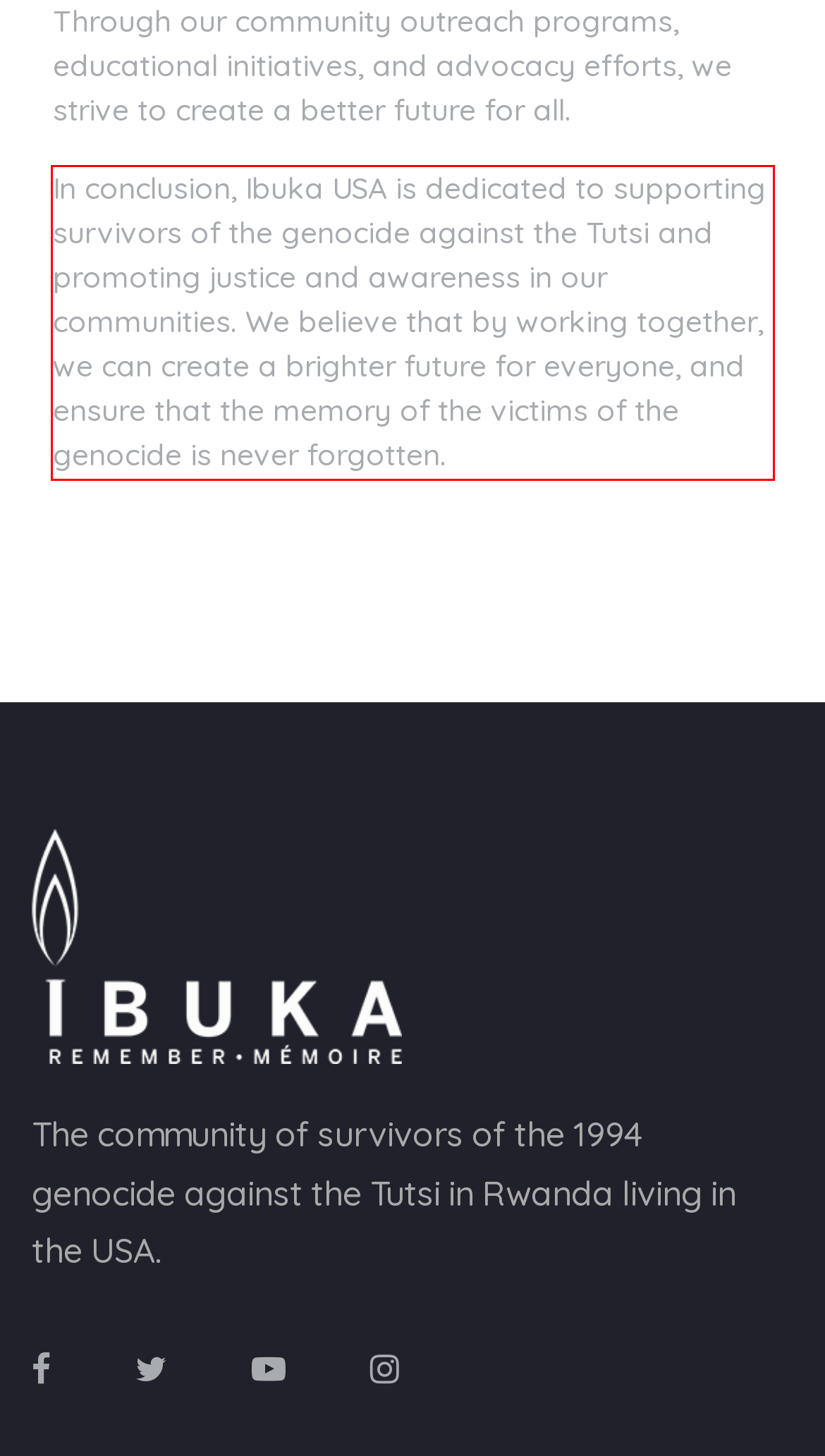Identify the text inside the red bounding box in the provided webpage screenshot and transcribe it.

In conclusion, Ibuka USA is dedicated to supporting survivors of the genocide against the Tutsi and promoting justice and awareness in our communities. We believe that by working together, we can create a brighter future for everyone, and ensure that the memory of the victims of the genocide is never forgotten.